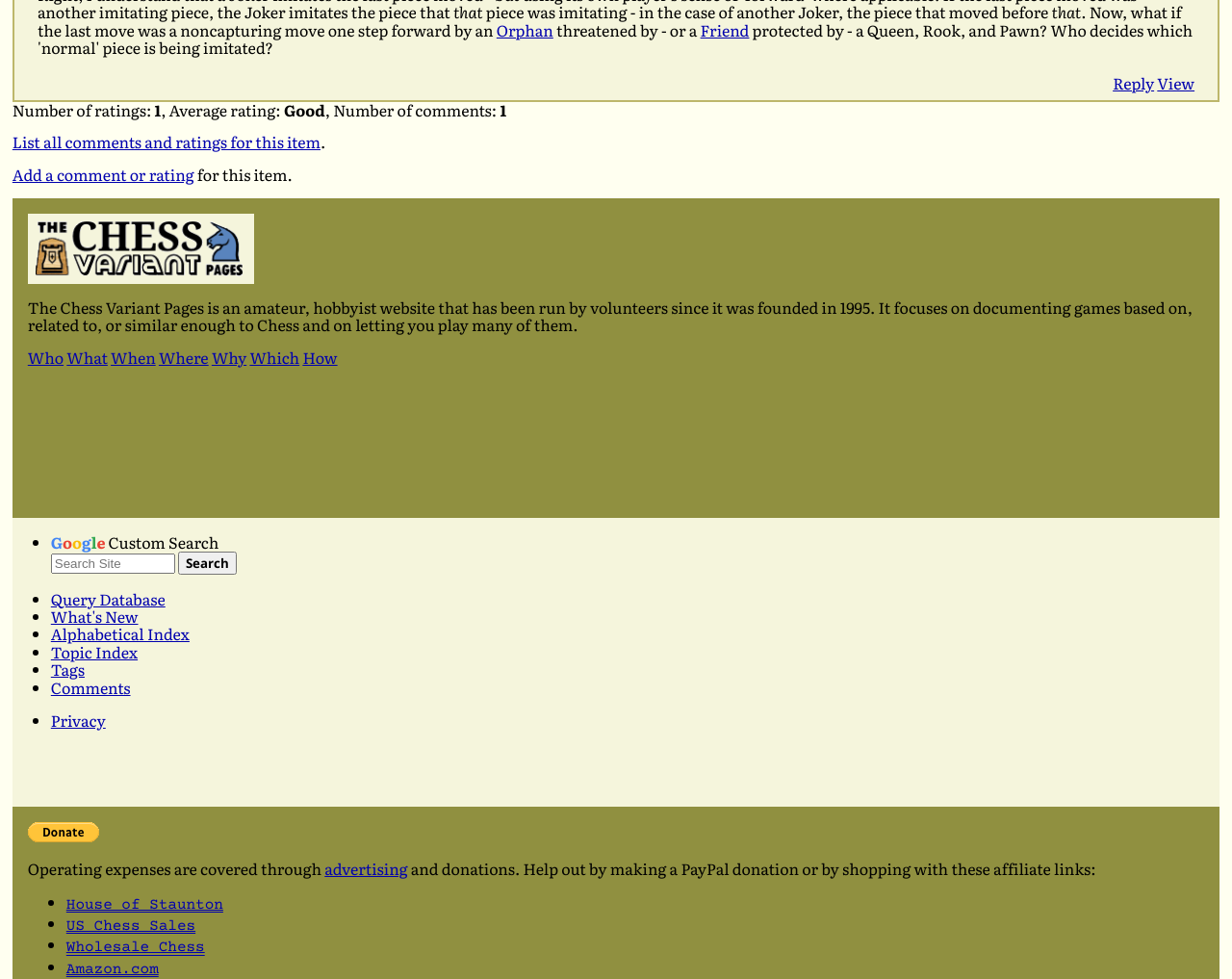Using the element description: "alt="The Chess Variant Pages"", determine the bounding box coordinates for the specified UI element. The coordinates should be four float numbers between 0 and 1, [left, top, right, bottom].

[0.029, 0.264, 0.196, 0.287]